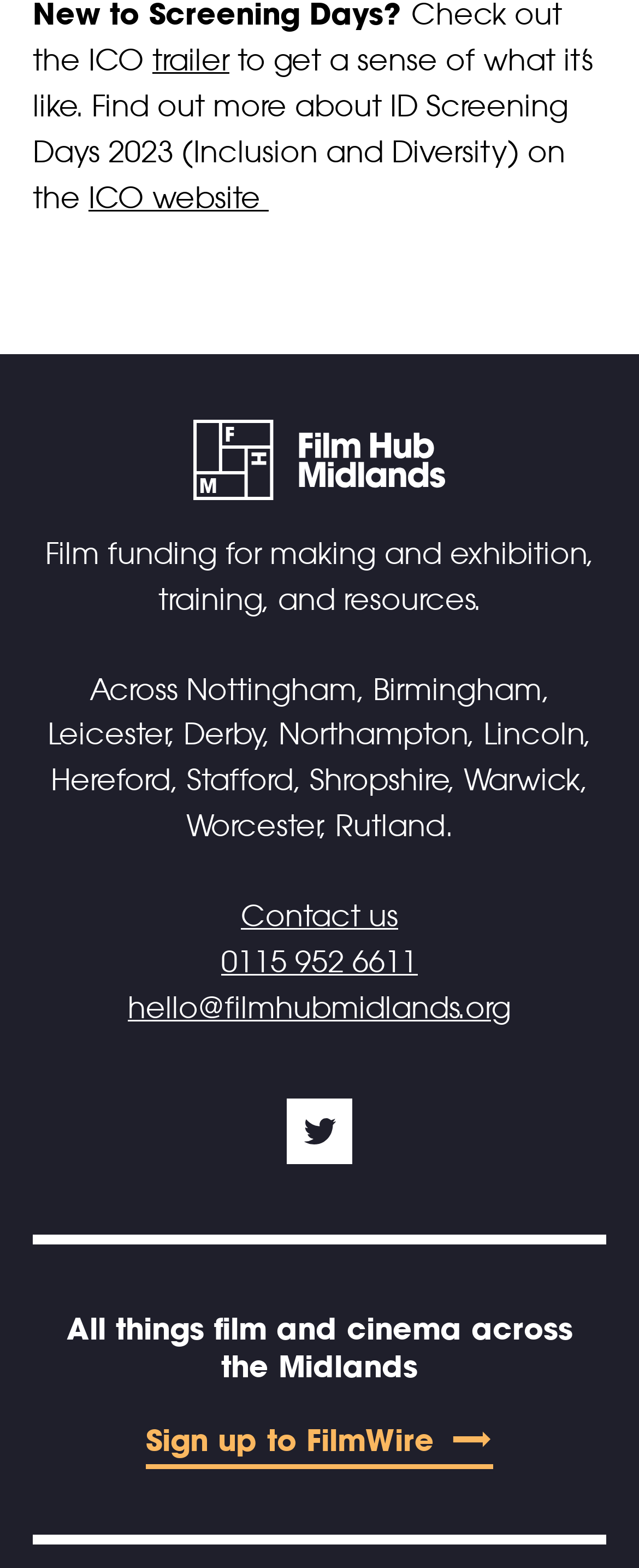Provide the bounding box coordinates in the format (top-left x, top-left y, bottom-right x, bottom-right y). All values are floating point numbers between 0 and 1. Determine the bounding box coordinate of the UI element described as: 0115 952 6611

[0.346, 0.602, 0.654, 0.625]